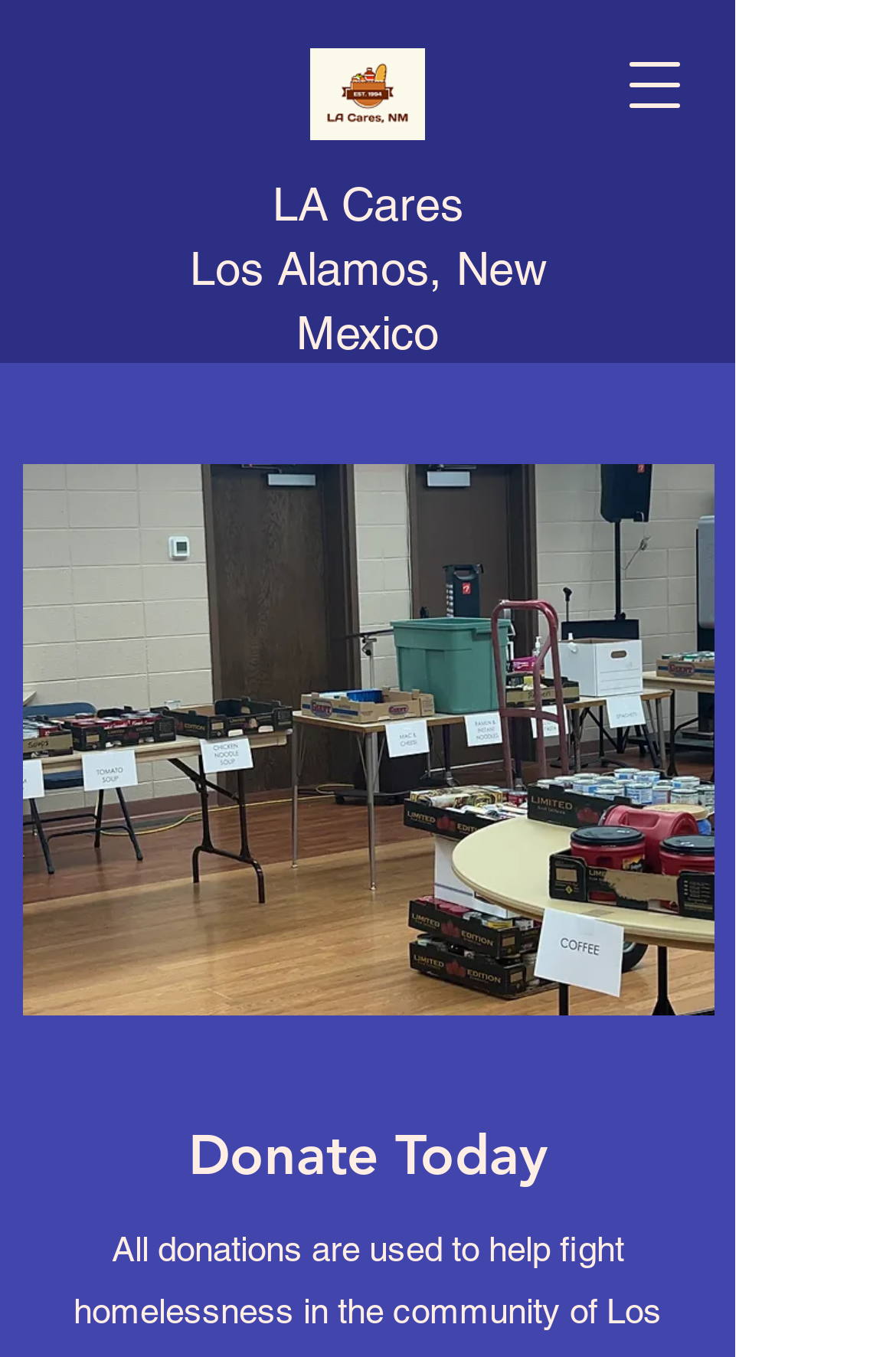What is the purpose of the button?
Please answer the question with as much detail and depth as you can.

The button element has a text description 'Open navigation menu' and a hasPopup property set to dialog, indicating that the button is used to open a navigation menu.